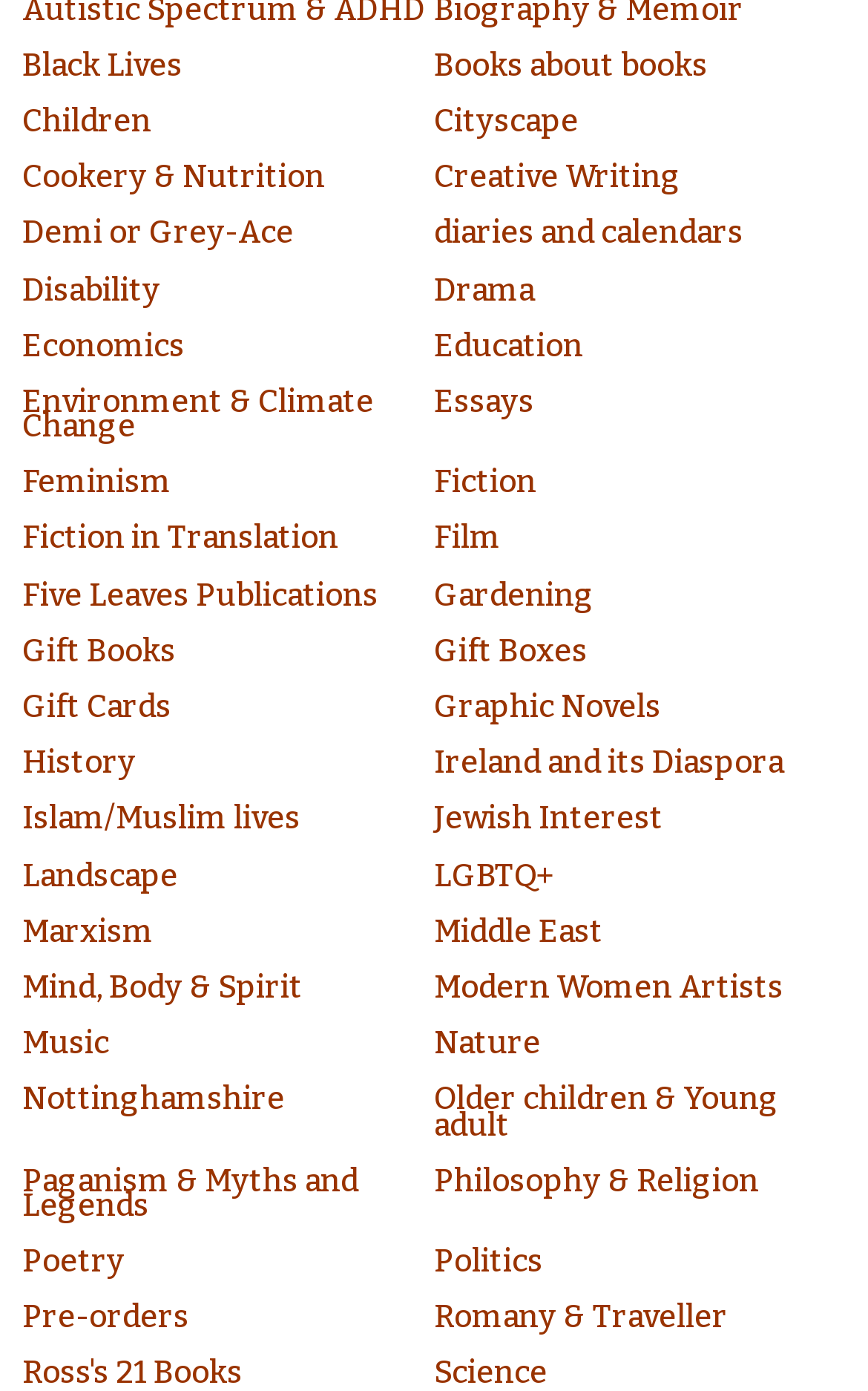Show the bounding box coordinates of the region that should be clicked to follow the instruction: "Click on Black Lives link."

[0.026, 0.027, 0.5, 0.067]